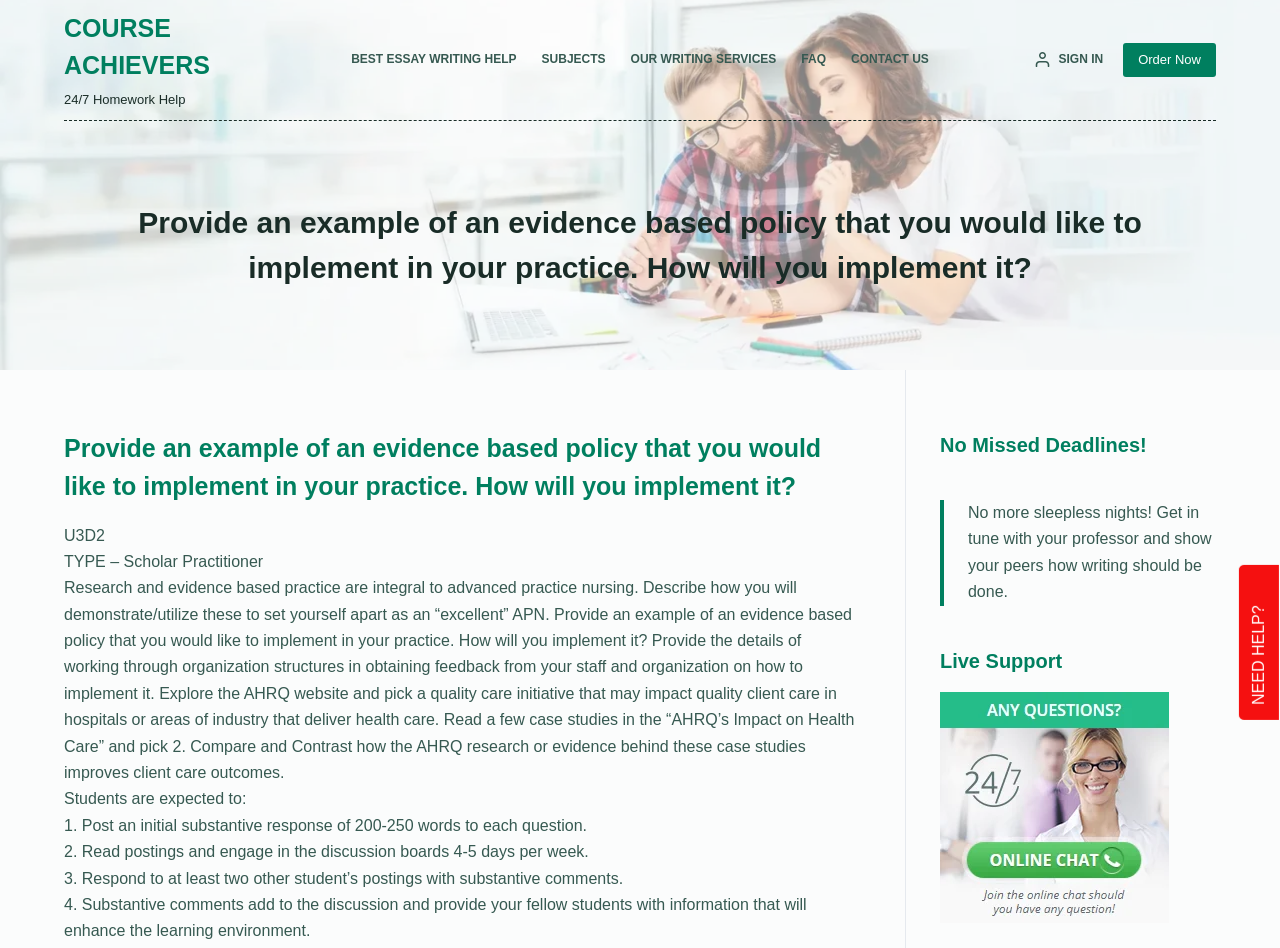Describe the webpage meticulously, covering all significant aspects.

This webpage appears to be a course page for a scholarly research and evidence-based practice course. At the top left corner, there is a link to "Skip to content" and a link to "COURSE ACHIEVERS" with a description "24/7 Homework Help" next to it. 

A horizontal navigation menu is located at the top center of the page, containing five menu items: "BEST ESSAY WRITING HELP", "SUBJECTS", "OUR WRITING SERVICES", "FAQ", and "CONTACT US". 

On the top right corner, there are two links: "SIGN IN" and "Order Now". Below the navigation menu, there is a large banner image with the text "AFFORDABLE-ESSAY-WRITERS".

The main content of the page is divided into two sections. The left section contains a heading with the course title "Provide an example of an evidence-based policy that you would like to implement in your practice. How will you implement it?" followed by a series of static text blocks describing the course requirements and expectations. The text blocks include instructions for students, such as posting initial responses, engaging in discussion boards, and responding to other students' postings.

The right section of the main content contains three blocks. The first block has a heading "No Missed Deadlines!" followed by a blockquote with a promotional text. The second block has a heading "Live Support" and a link to an "Essay writing service" with an accompanying image. The third block is an iframe containing a chat widget.

Overall, the webpage appears to be a course page that provides instructions and resources for students, as well as promotional materials for an essay writing service.